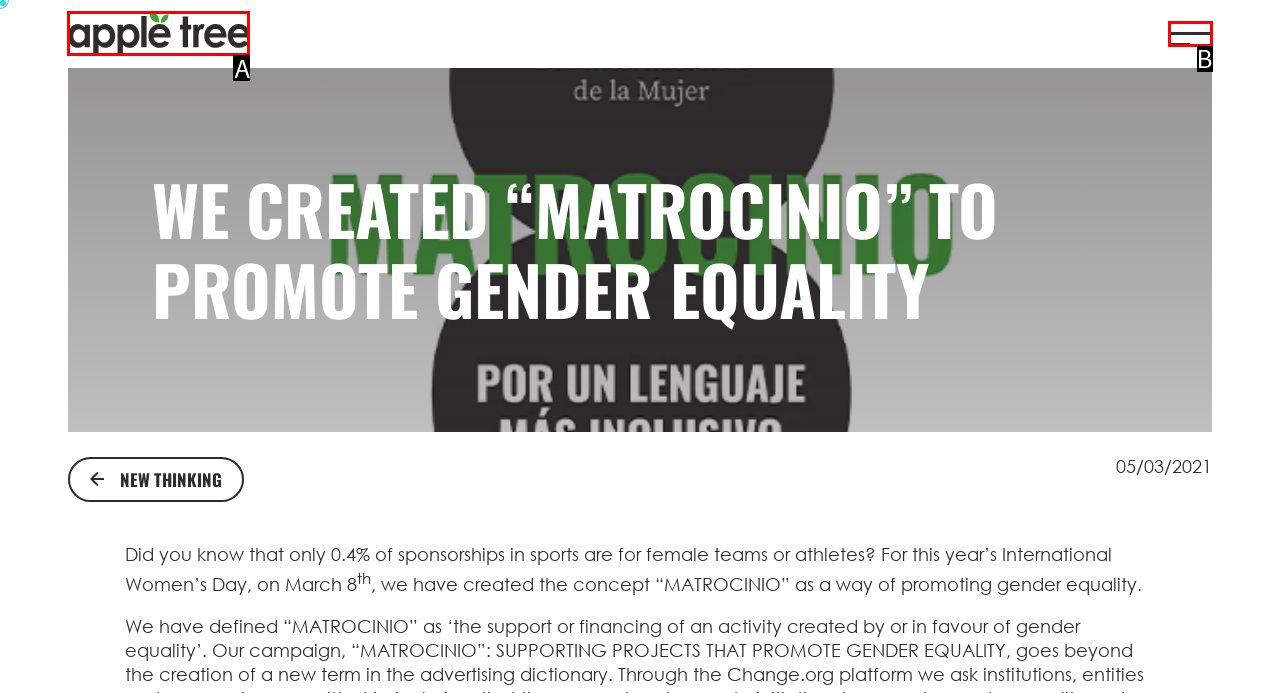From the description: aria-label="Home - APPLE TREE", select the HTML element that fits best. Reply with the letter of the appropriate option.

A